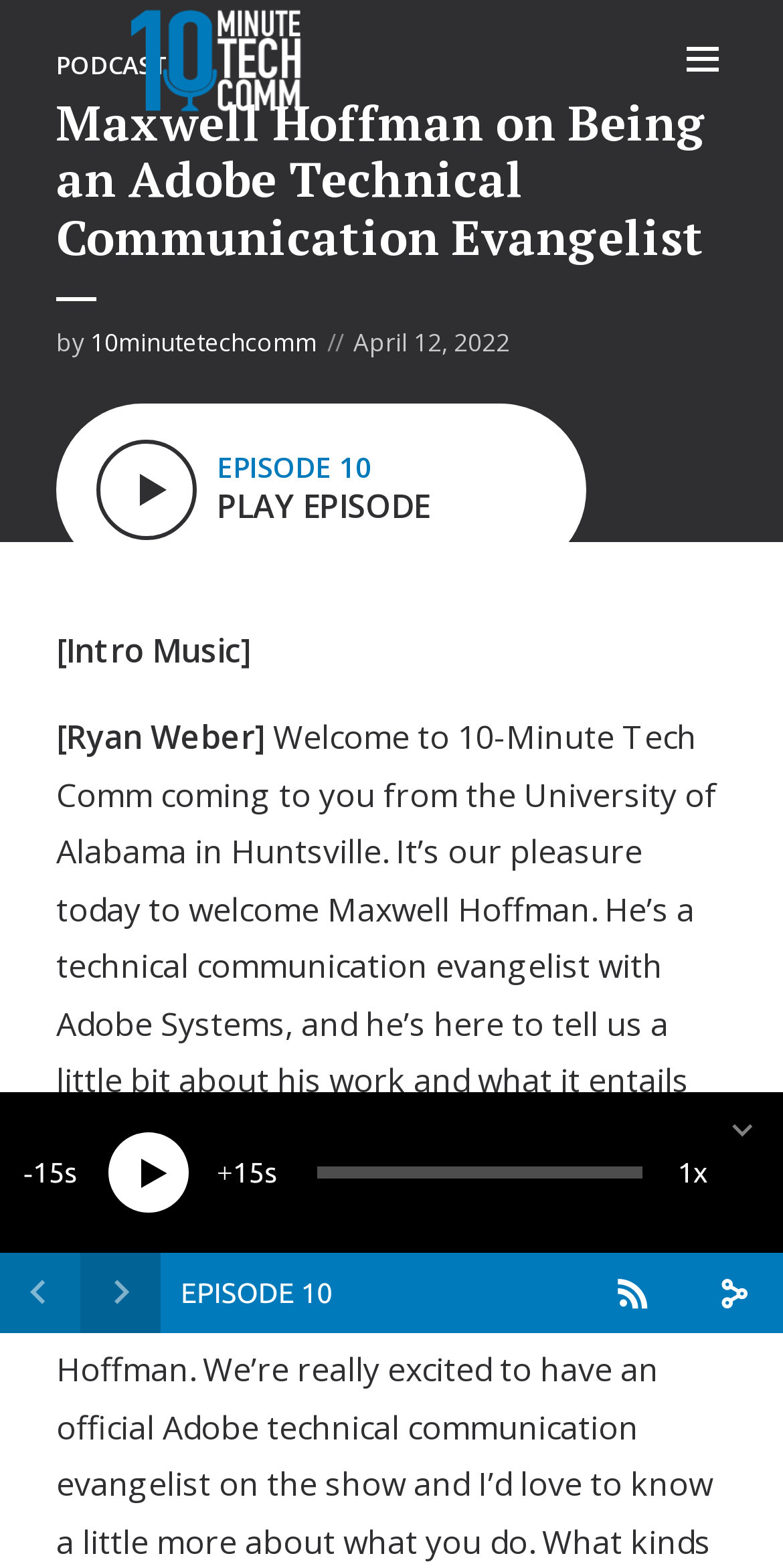Please identify the bounding box coordinates of the area I need to click to accomplish the following instruction: "Click the '10 Minute Tech Comm' link".

[0.072, 0.018, 0.5, 0.052]